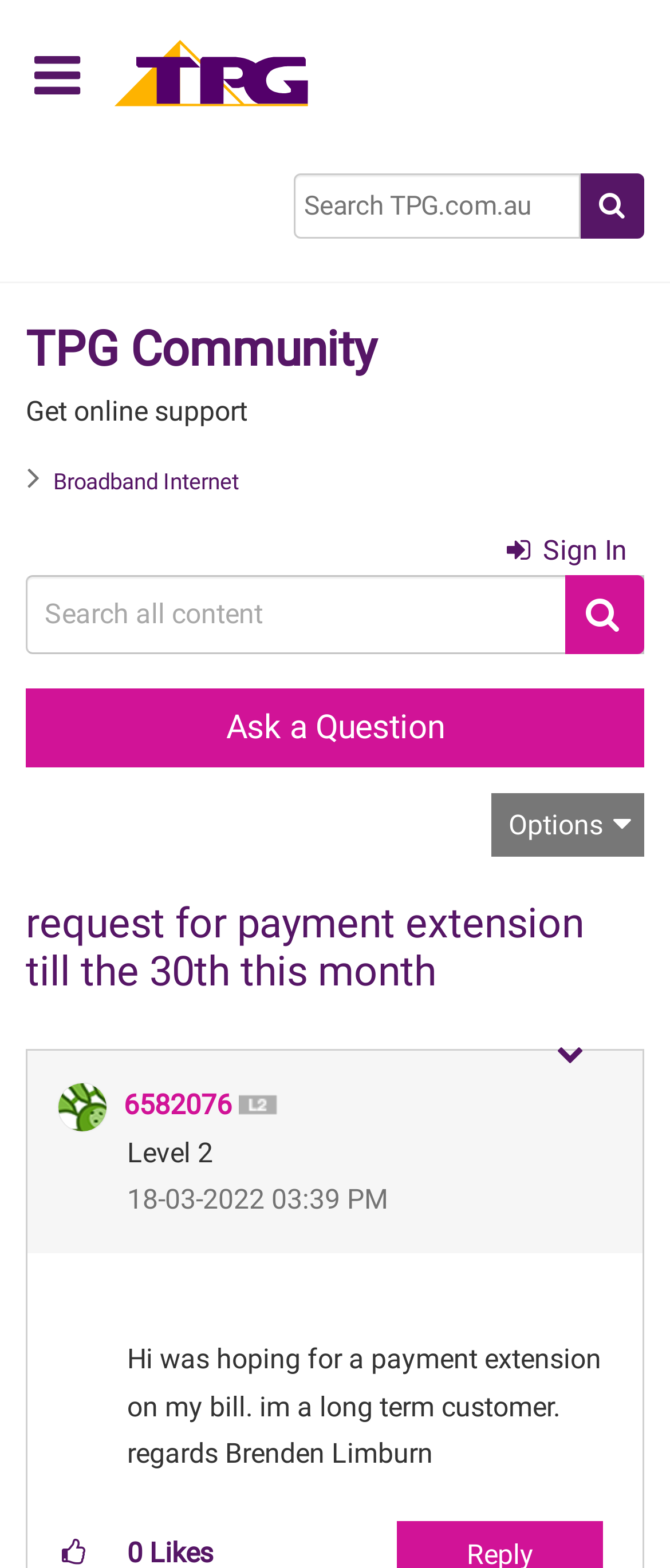What is the function of the button with a magnifying glass icon?
Using the information presented in the image, please offer a detailed response to the question.

I inferred the function of the button by looking at its location and the surrounding elements. The button is located near the search box and has a magnifying glass icon, which is a common symbol for search functionality.